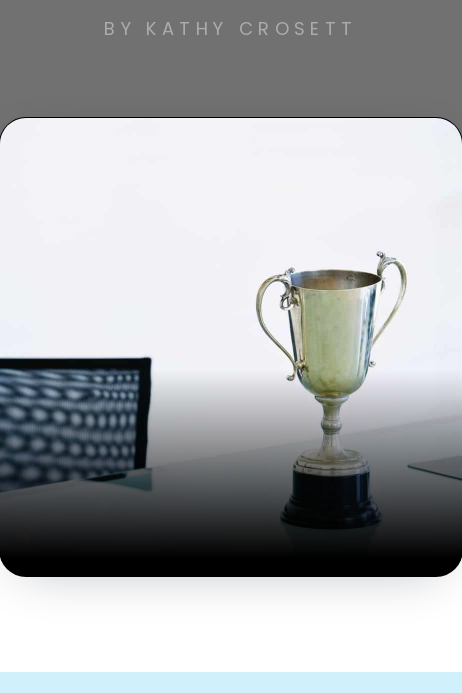What is the shape of the trophy's handles?
Look at the image and provide a short answer using one word or a phrase.

curved